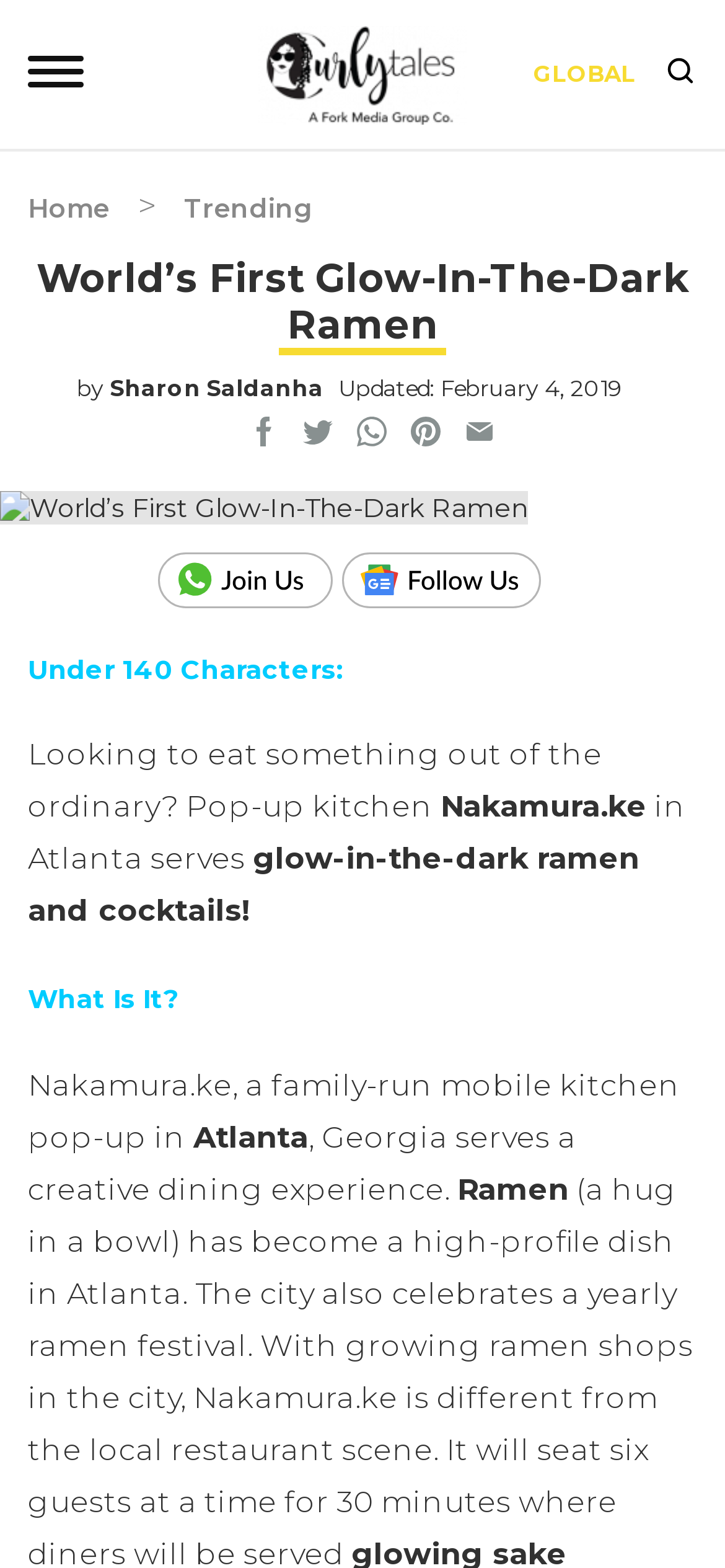Please specify the bounding box coordinates in the format (top-left x, top-left y, bottom-right x, bottom-right y), with values ranging from 0 to 1. Identify the bounding box for the UI component described as follows: Home

None